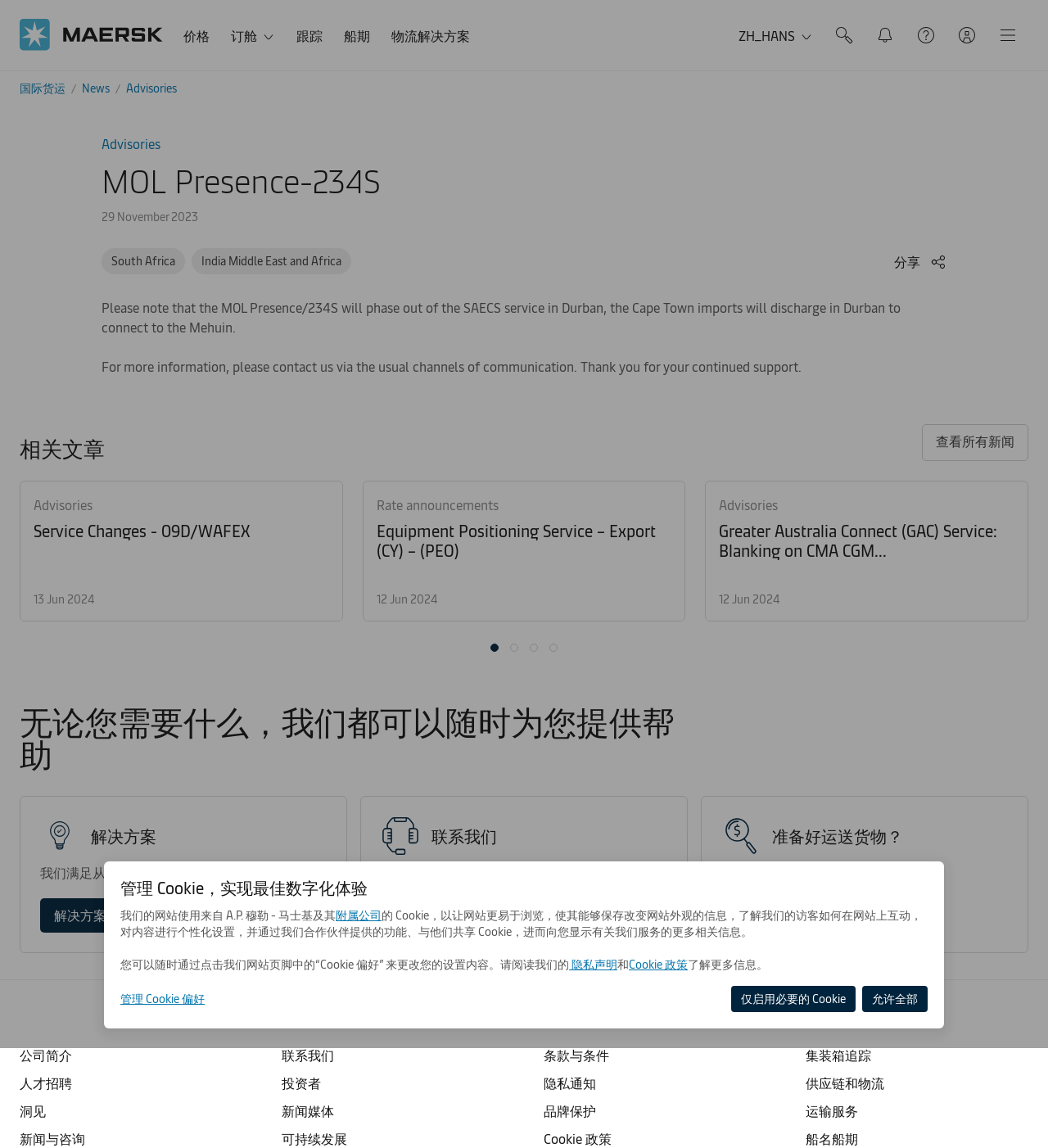What is the purpose of the '分享' button?
Using the picture, provide a one-word or short phrase answer.

To share